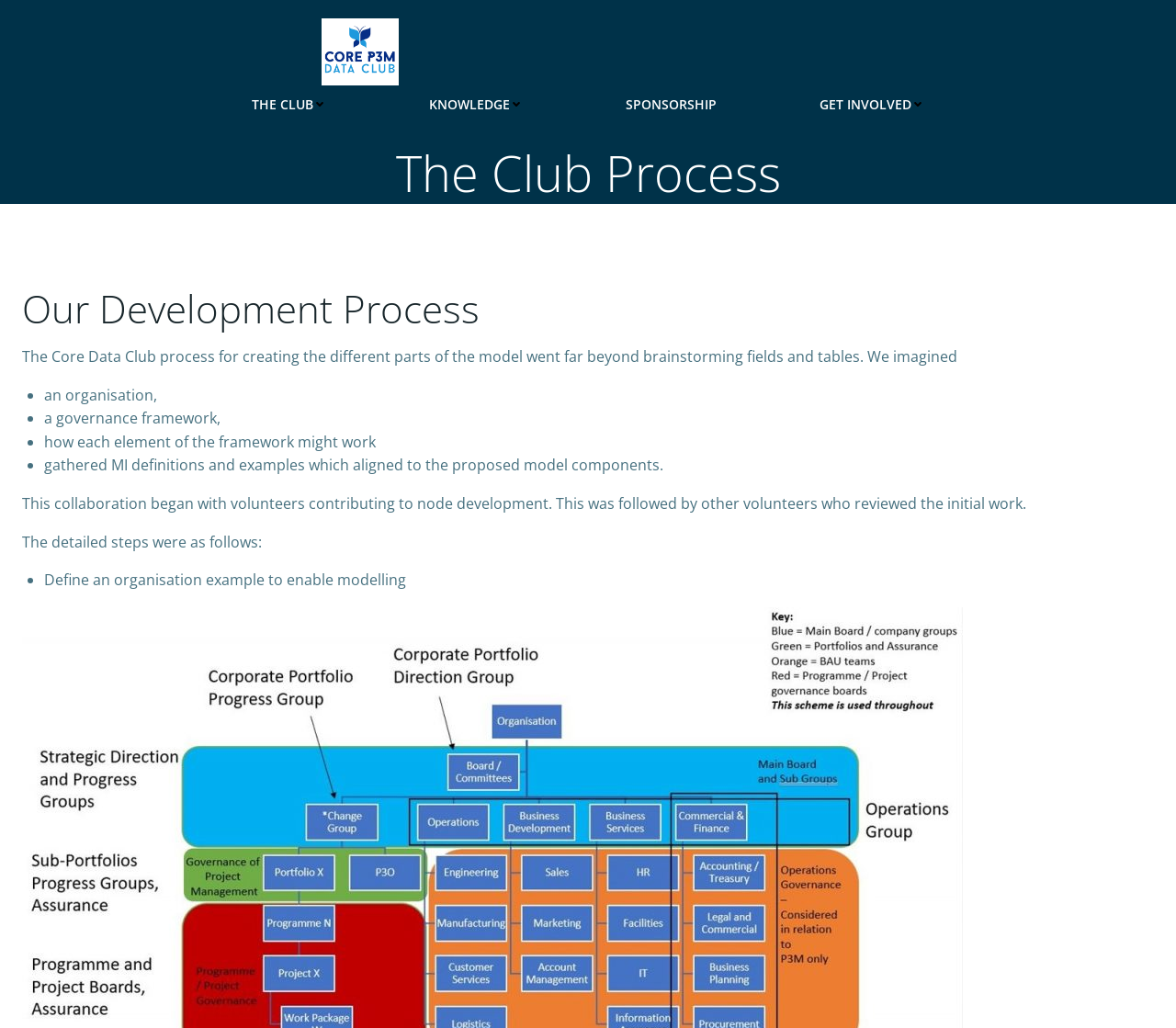Offer a detailed explanation of the webpage layout and contents.

The webpage is about "The Club Process" and appears to be a descriptive page about a development process. At the top, there are four links: "THE CLUB", "KNOWLEDGE", "SPONSORSHIP", and "GET INVOLVED", which are evenly spaced and aligned horizontally.

Below the links, there is a heading "The Club Process" that spans almost the entire width of the page. Underneath this heading, there is another heading "Our Development Process" that is slightly smaller in size.

The main content of the page is a descriptive text that explains the development process of the Core Data Club. The text is divided into paragraphs and bullet points. The first paragraph describes how the process went beyond brainstorming fields and tables. 

Below this paragraph, there is a list of bullet points that outline the different parts of the model, including an organization, a governance framework, and how each element of the framework might work. Each bullet point is marked with a "•" symbol.

The next paragraph describes how the collaboration began with volunteers contributing to node development, followed by other volunteers reviewing the initial work. 

Finally, there is another list of bullet points that outlines the detailed steps of the process, starting with defining an organization example to enable modeling.